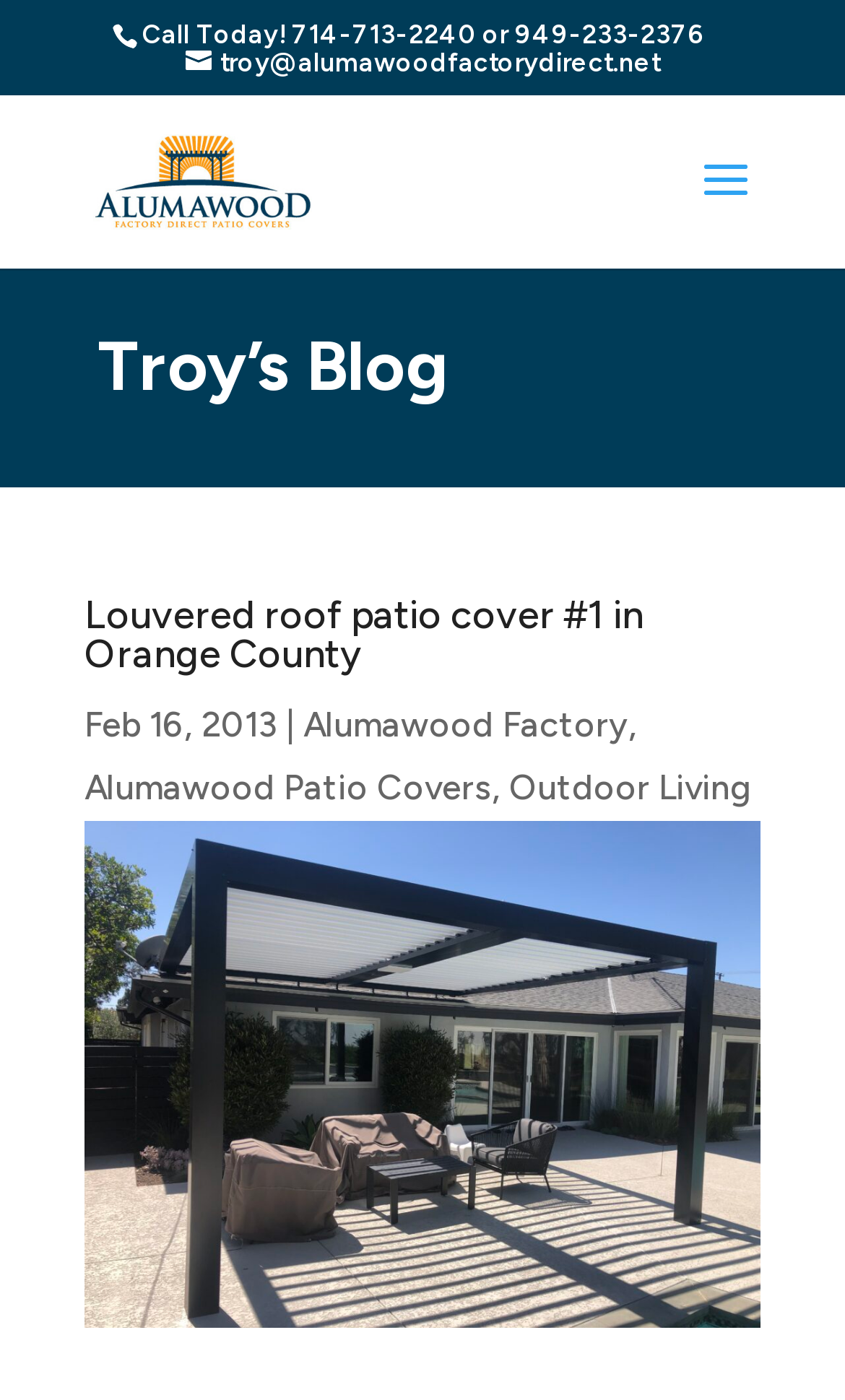Please use the details from the image to answer the following question comprehensively:
What is the phone number to call for patio covers?

I found the phone numbers by looking at the top section of the webpage, where it says 'Call Today!' and provides two phone numbers, 714-713-2240 and 949-233-2376, for customers to contact for patio covers.